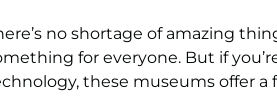What does the message invite readers to do?
Provide a comprehensive and detailed answer to the question.

The caption invites readers to delve deeper into the cultural experiences that Oceanside has to offer, which includes exploring the local museums and discovering the city's past and present through art, history, and technology.